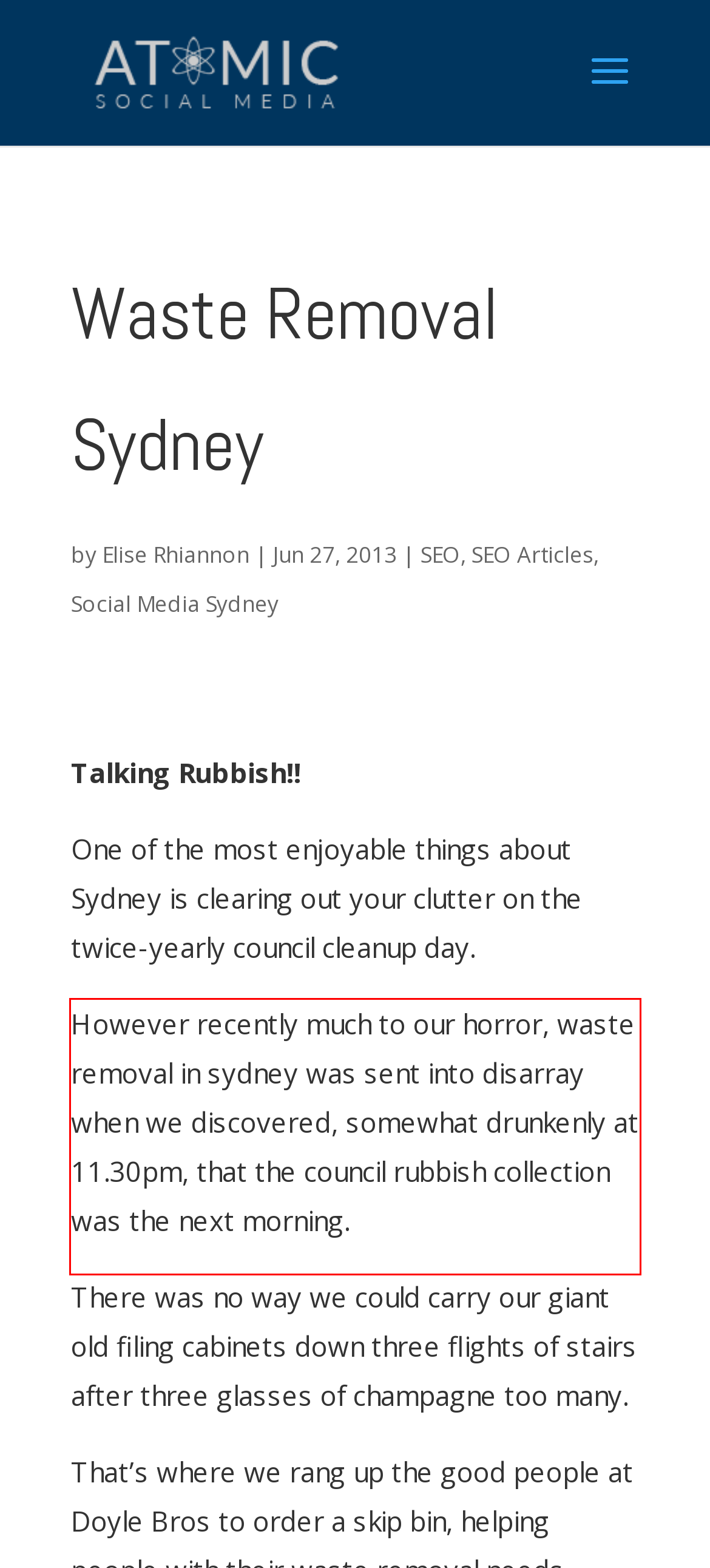Look at the screenshot of the webpage, locate the red rectangle bounding box, and generate the text content that it contains.

However recently much to our horror, waste removal in sydney was sent into disarray when we discovered, somewhat drunkenly at 11.30pm, that the council rubbish collection was the next morning.